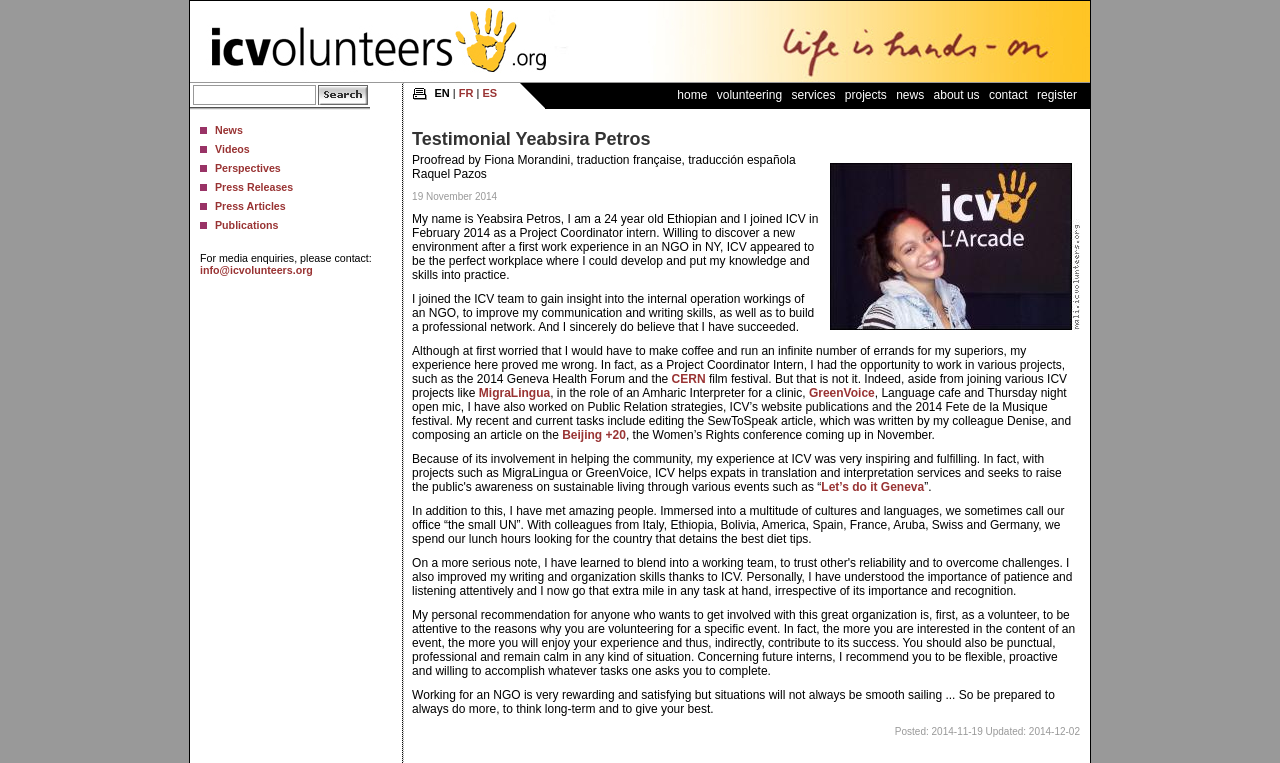Highlight the bounding box of the UI element that corresponds to this description: "MigraLingua".

[0.374, 0.506, 0.43, 0.524]